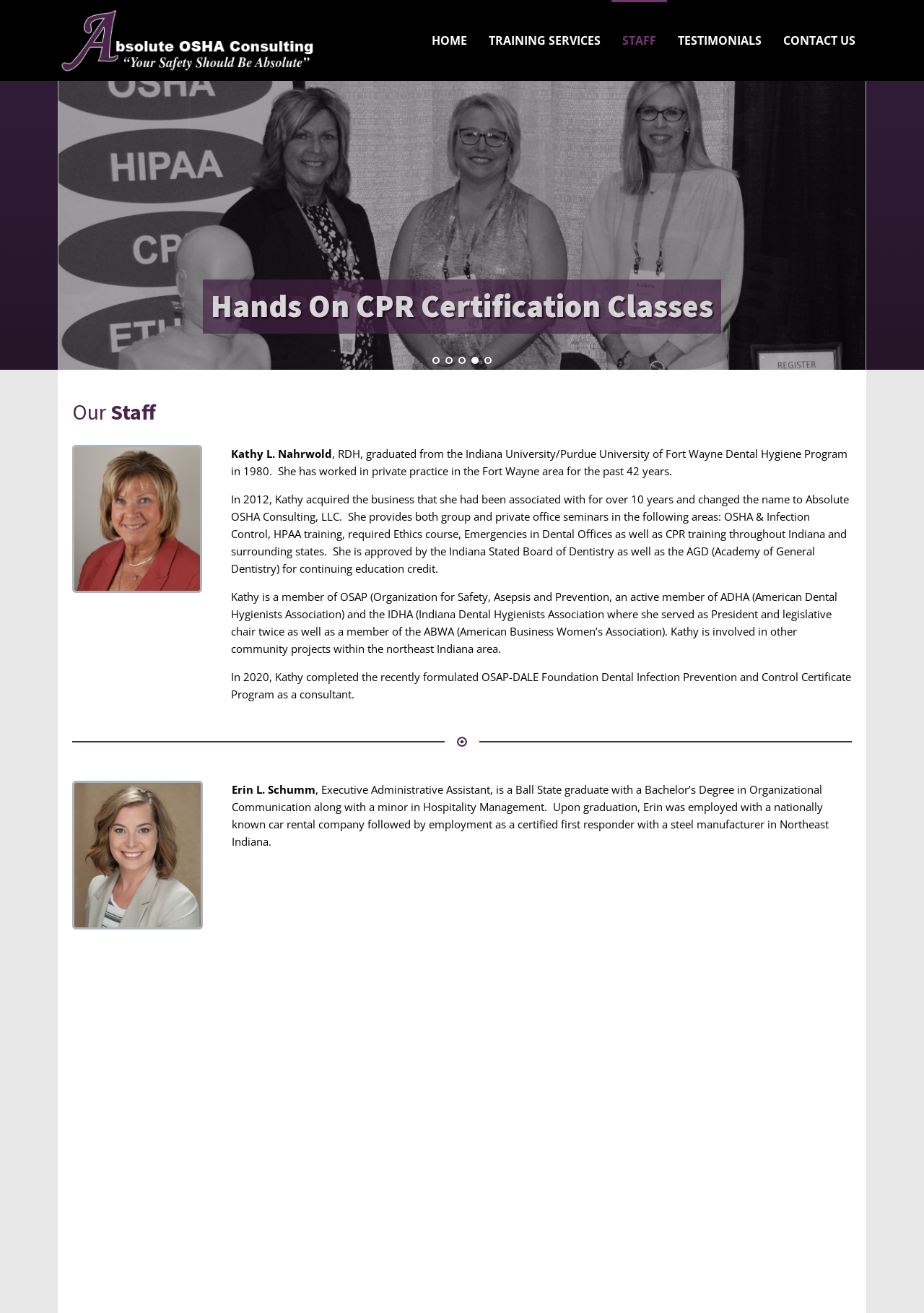Using the information from the screenshot, answer the following question thoroughly:
Who is the President of Absolute OSHA Consulting?

The webpage mentions 'Kathy L. Nahrwold' as the President of Absolute OSHA Consulting, as indicated by the text 'Kathy L. Nahrwold' and 'President'.